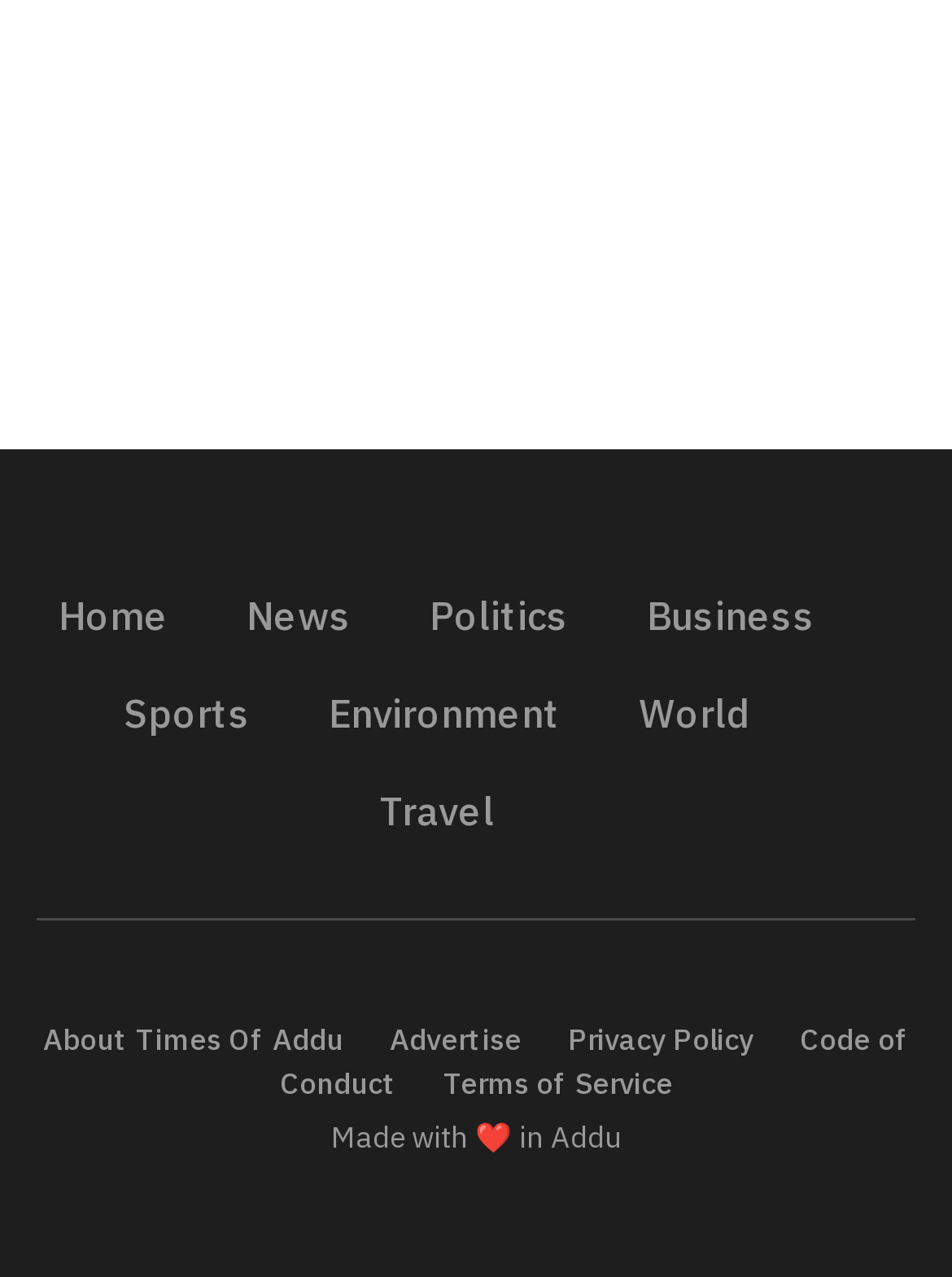Determine the bounding box coordinates of the element's region needed to click to follow the instruction: "explore politics". Provide these coordinates as four float numbers between 0 and 1, formatted as [left, top, right, bottom].

[0.451, 0.444, 0.638, 0.521]